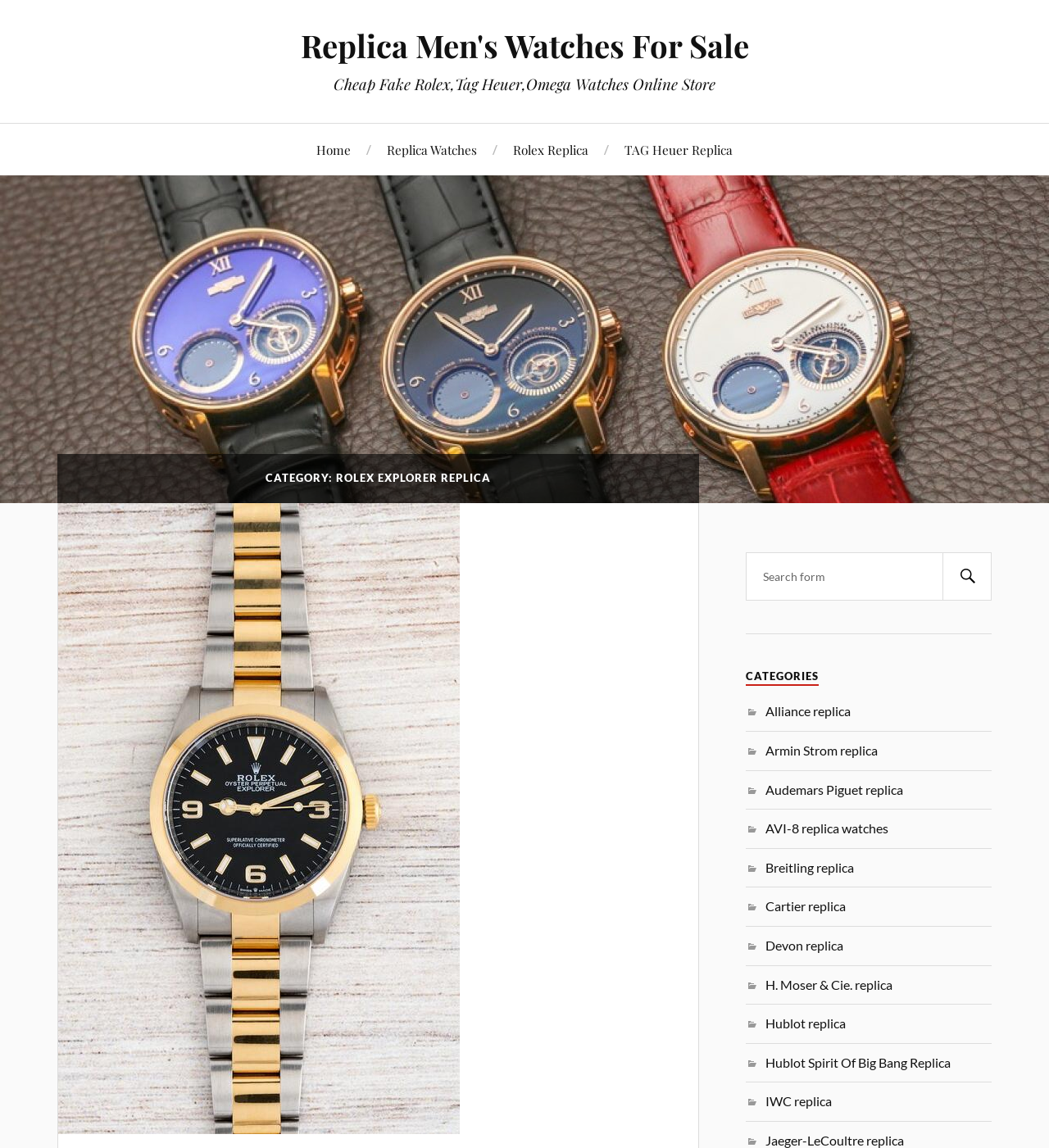Specify the bounding box coordinates for the region that must be clicked to perform the given instruction: "Go to Rolex Replica page".

[0.489, 0.107, 0.561, 0.153]